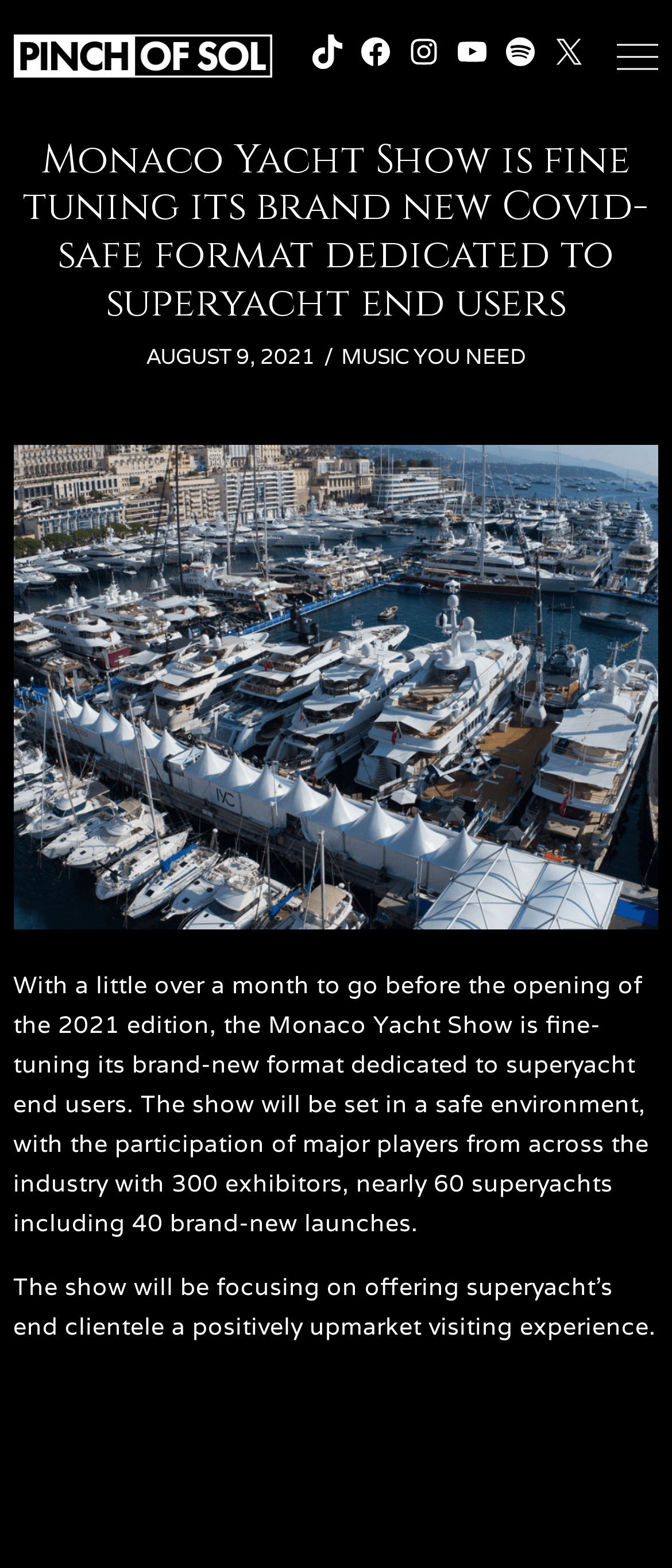Respond with a single word or phrase:
What is the environment of the show?

Safe